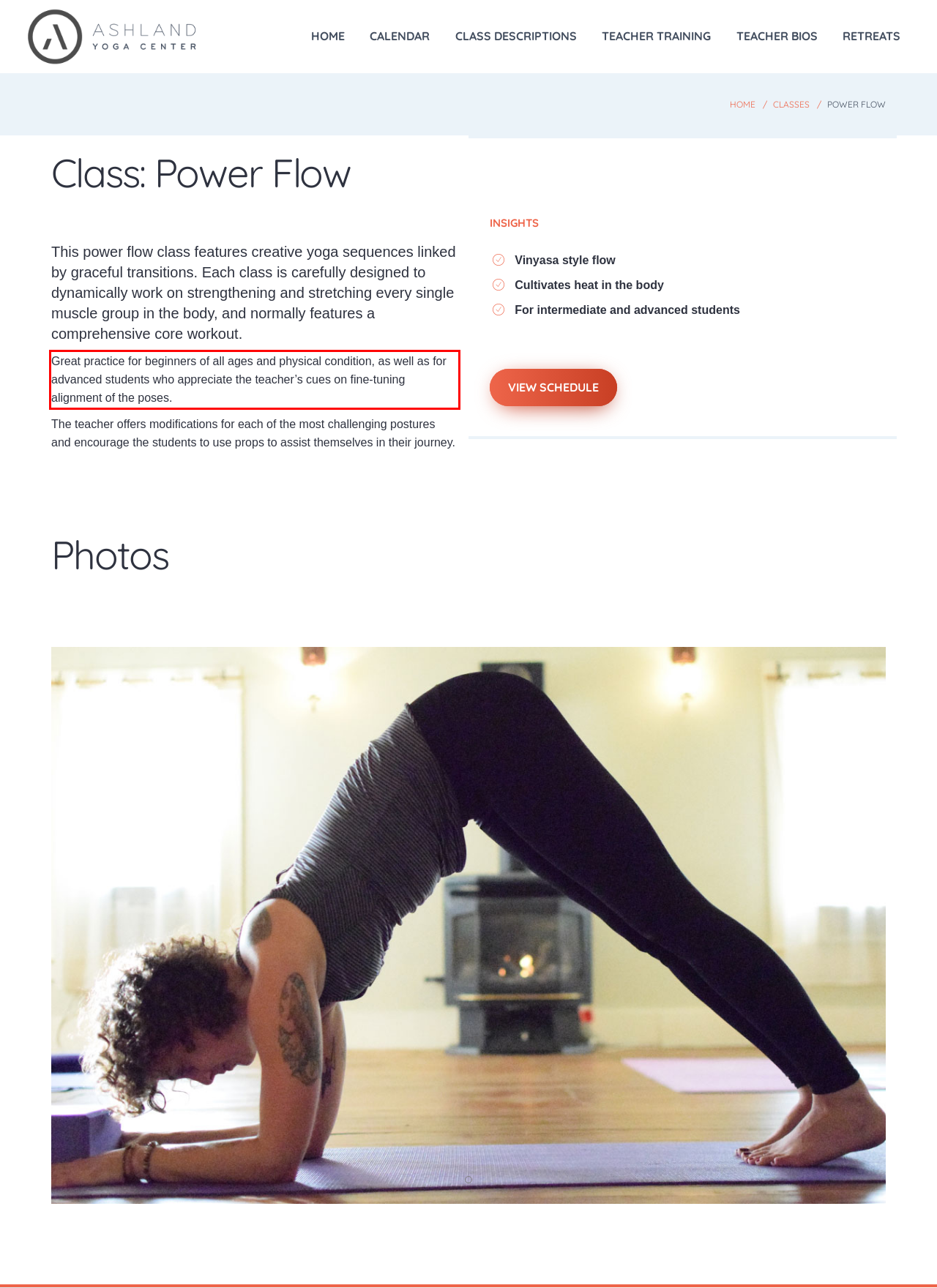Within the screenshot of the webpage, locate the red bounding box and use OCR to identify and provide the text content inside it.

Great practice for beginners of all ages and physical condition, as well as for advanced students who appreciate the teacher’s cues on fine-tuning alignment of the poses.